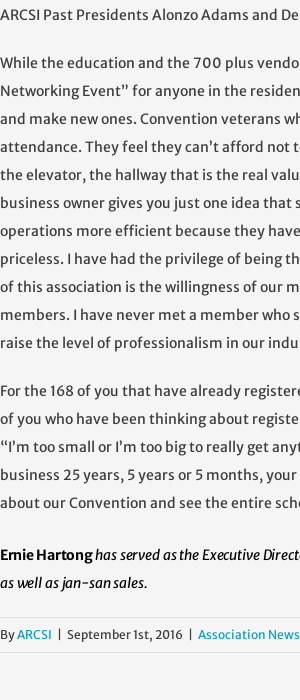What is the date of the article?
Please respond to the question with a detailed and thorough explanation.

The date of the article is September 1st, 2016, as specified in the caption, which provides context to the article's content and relevance.